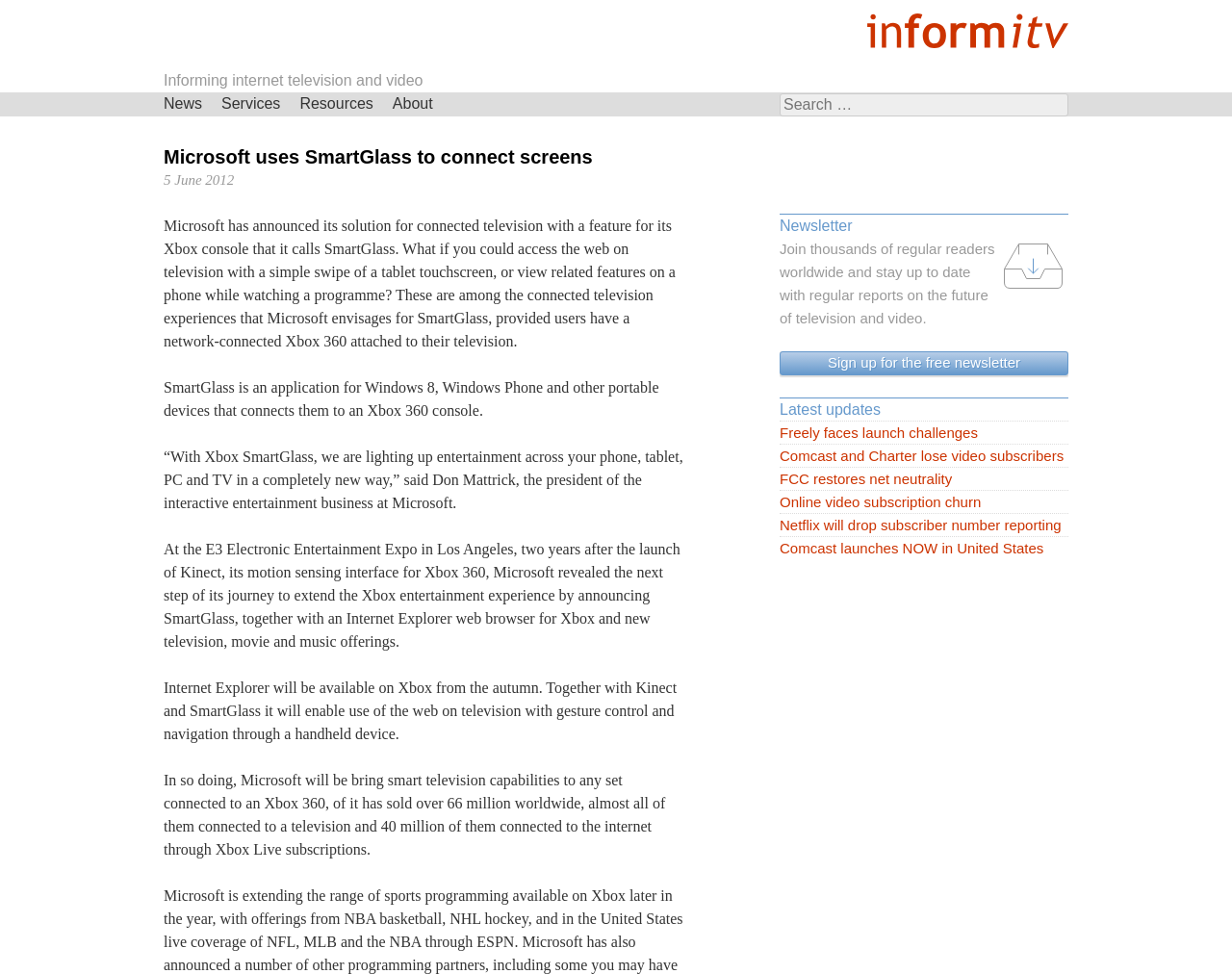Could you highlight the region that needs to be clicked to execute the instruction: "Search for something"?

[0.633, 0.096, 0.867, 0.12]